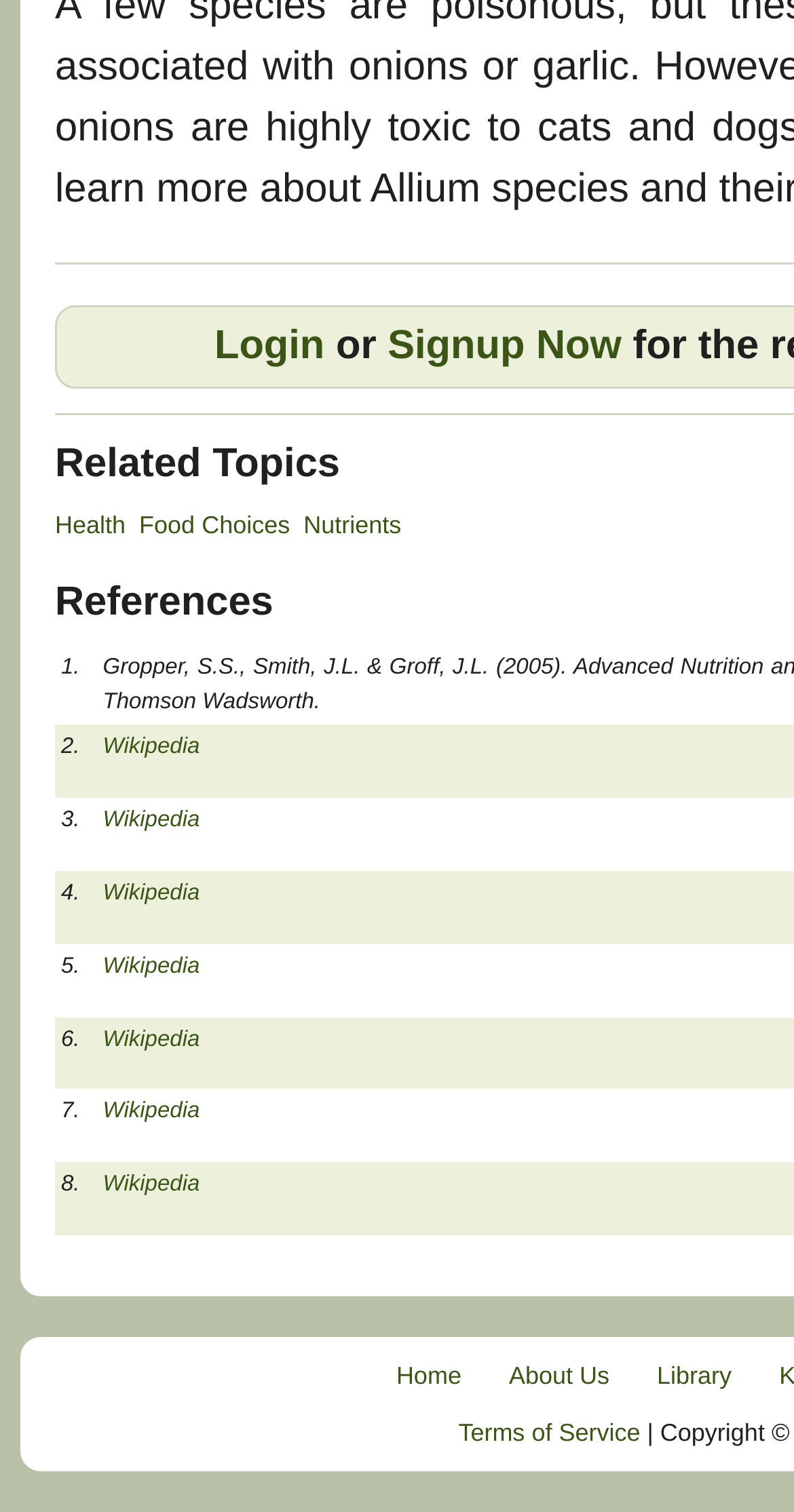What is the last link in the bottom navigation bar?
We need a detailed and exhaustive answer to the question. Please elaborate.

I looked at the links in the bottom navigation bar and found that the last link is 'Terms of Service'.